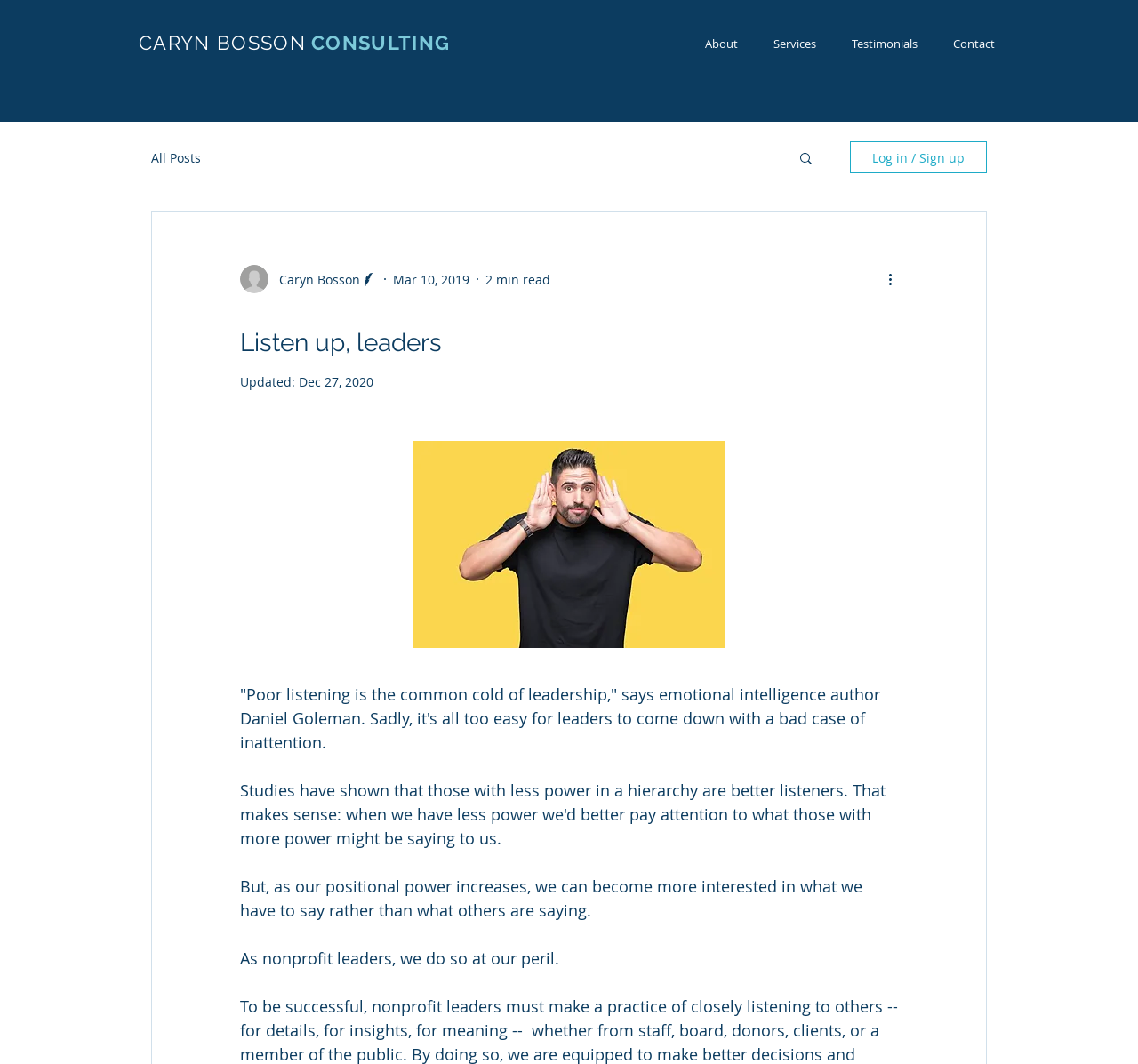Please determine the bounding box coordinates of the clickable area required to carry out the following instruction: "Read more about the post". The coordinates must be four float numbers between 0 and 1, represented as [left, top, right, bottom].

[0.778, 0.252, 0.797, 0.272]